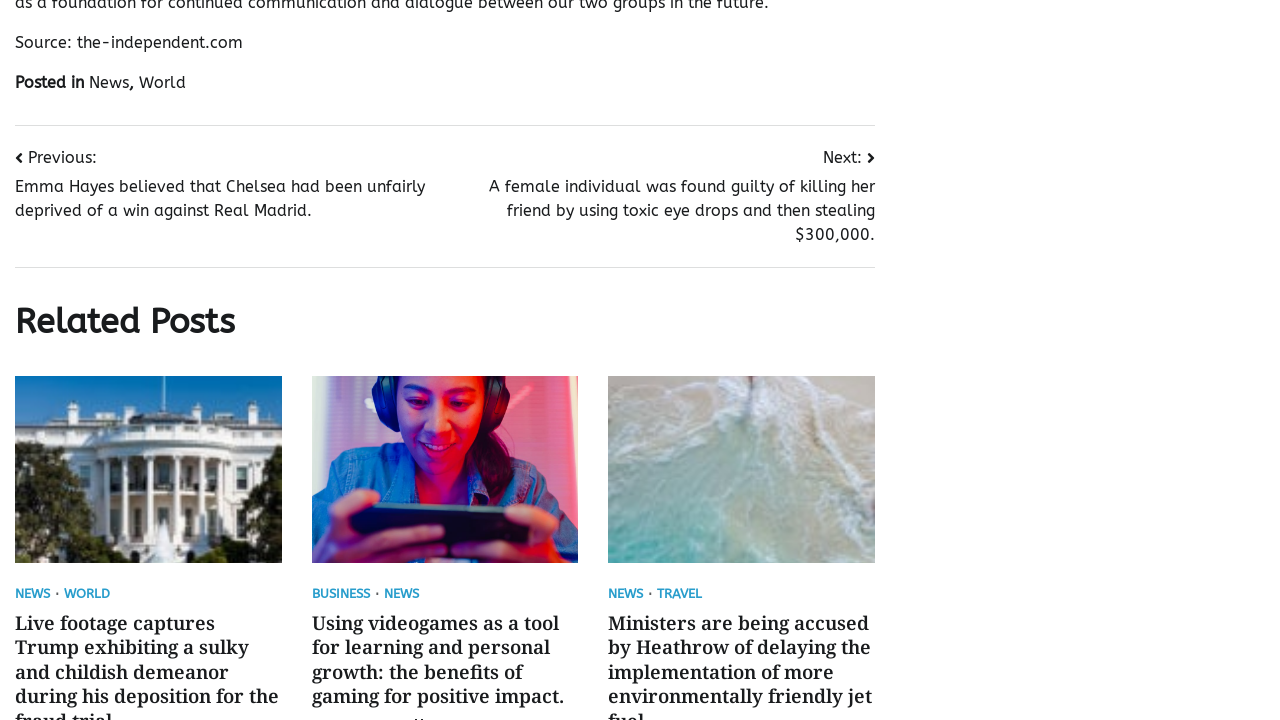Respond to the following question with a brief word or phrase:
What is the topic of the related post with the image of Trump?

Trump's deposition for the fraud trial